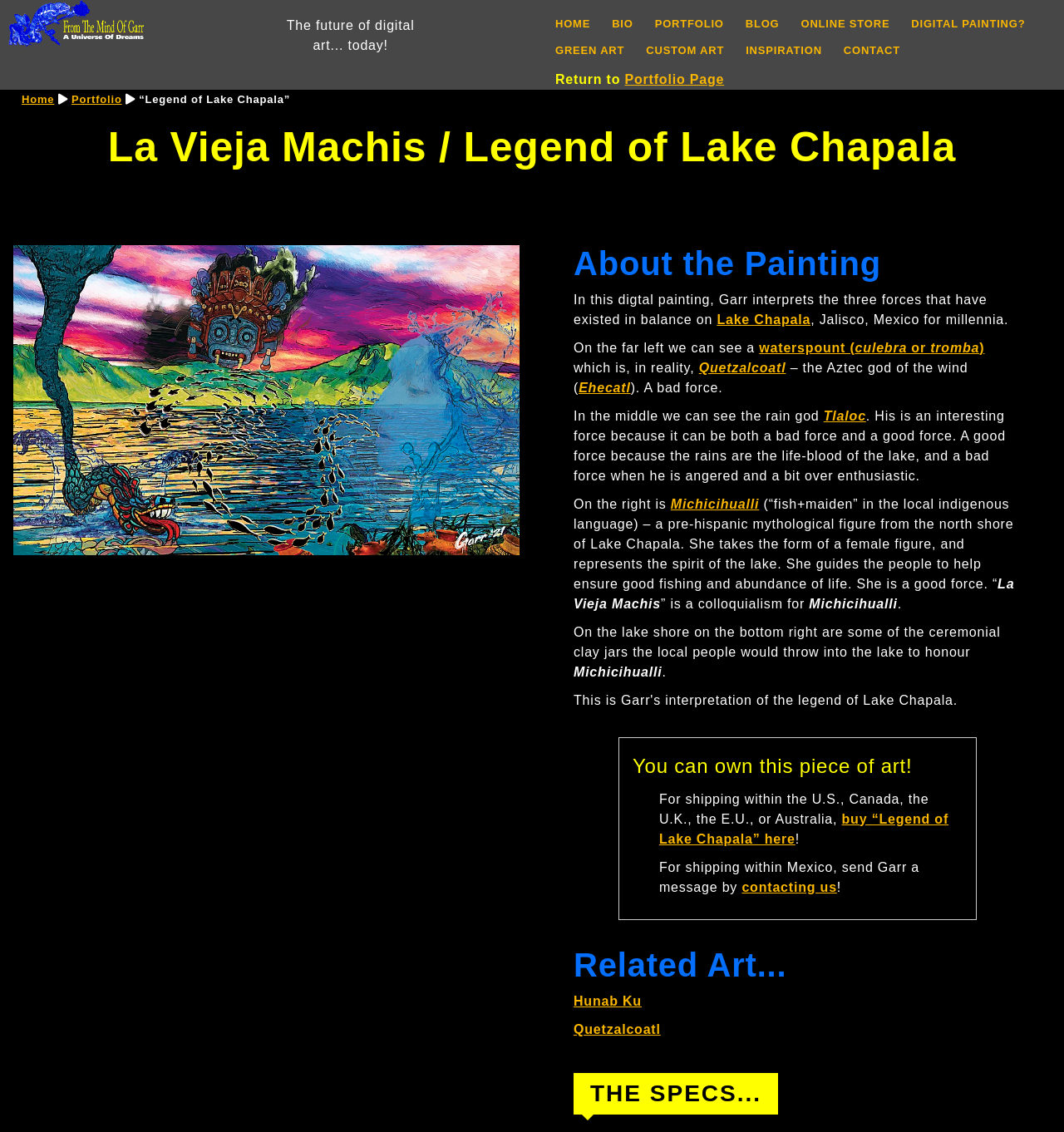Please specify the bounding box coordinates of the area that should be clicked to accomplish the following instruction: "Buy the digital painting". The coordinates should consist of four float numbers between 0 and 1, i.e., [left, top, right, bottom].

[0.619, 0.717, 0.891, 0.747]